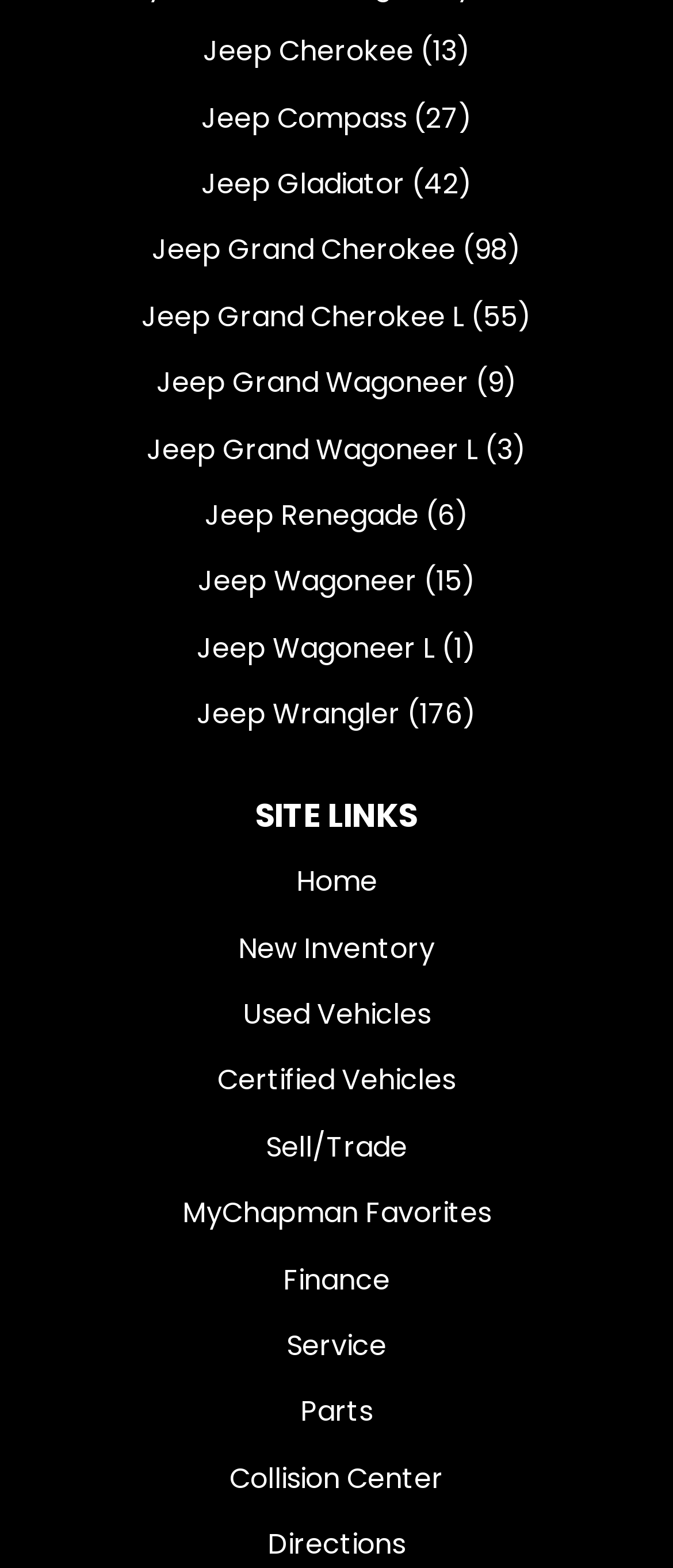Locate the bounding box coordinates of the element that should be clicked to execute the following instruction: "View Jeep Cherokee models".

[0.115, 0.012, 0.885, 0.055]